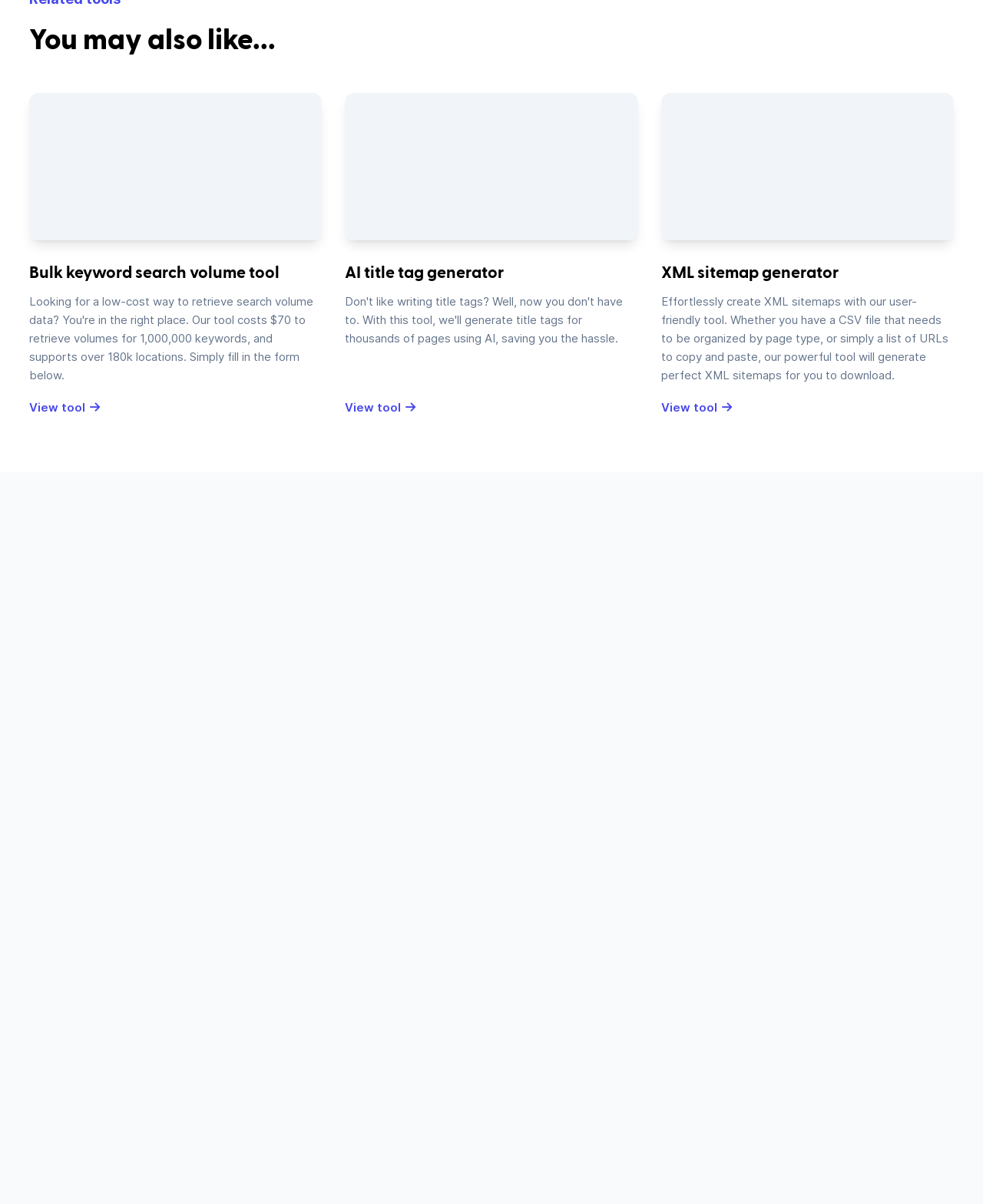Please examine the image and answer the question with a detailed explanation:
What is the name of the company that built the tools on this webpage?

I found the answer by looking at the copyright information at the bottom of the webpage, which states 'Copyright © 2024 SEO Toolbelt. All Rights Reserved.'